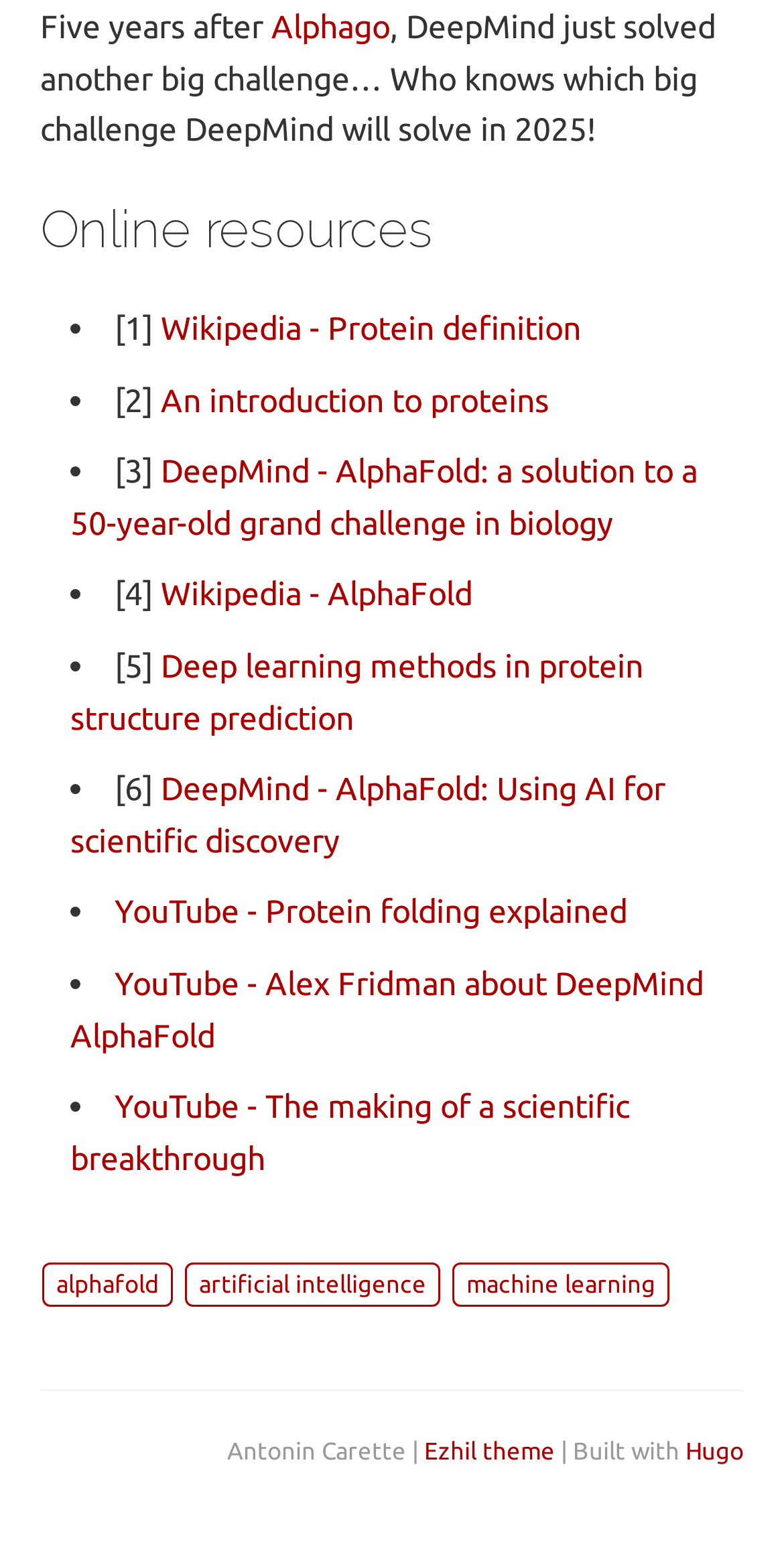What is the name of the author?
Please use the image to provide an in-depth answer to the question.

I found the author's name 'Antonin Carette' at the bottom of the webpage, next to the theme information.